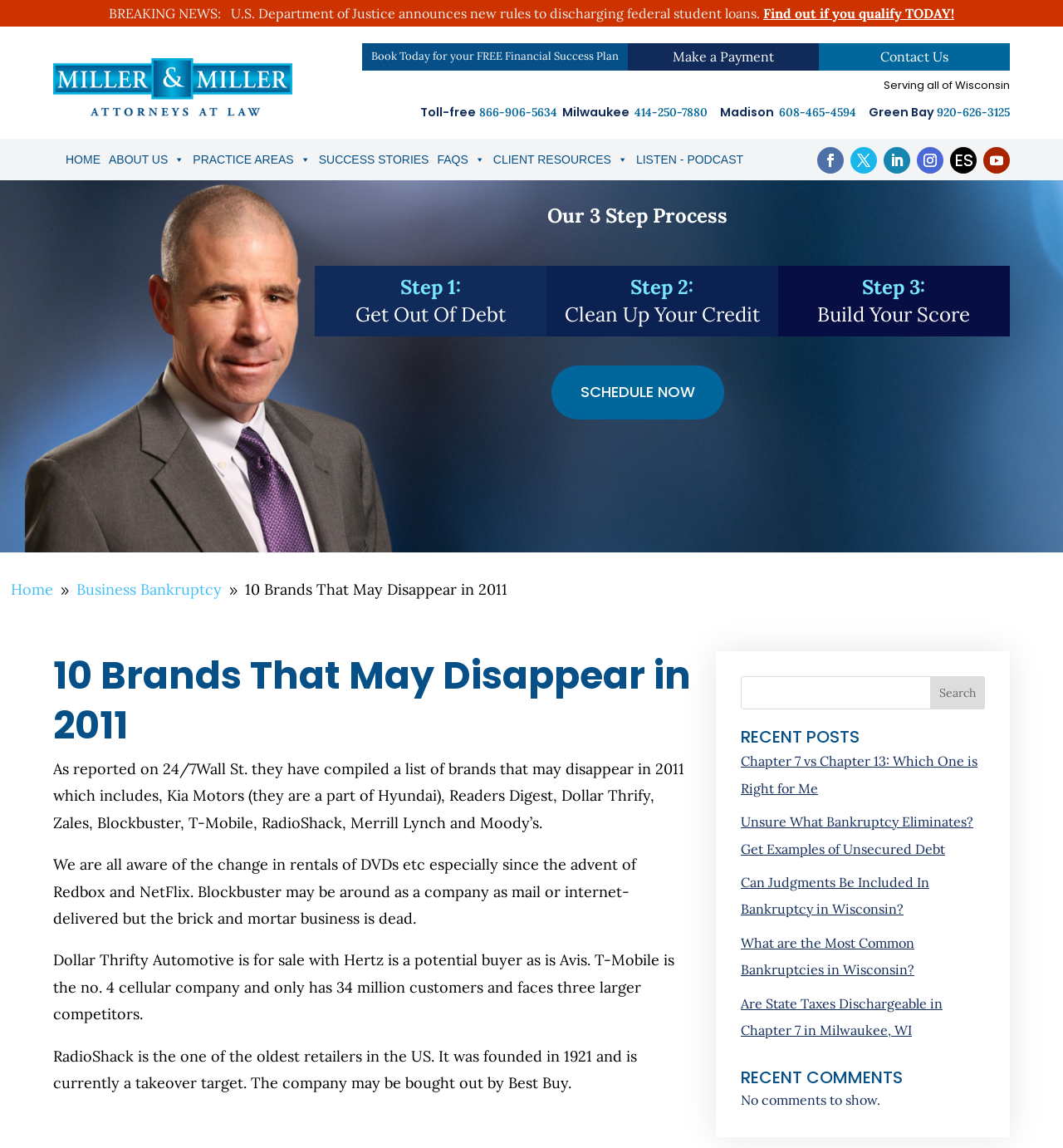Please specify the bounding box coordinates of the clickable region to carry out the following instruction: "Contact us". The coordinates should be four float numbers between 0 and 1, in the format [left, top, right, bottom].

[0.828, 0.042, 0.892, 0.057]